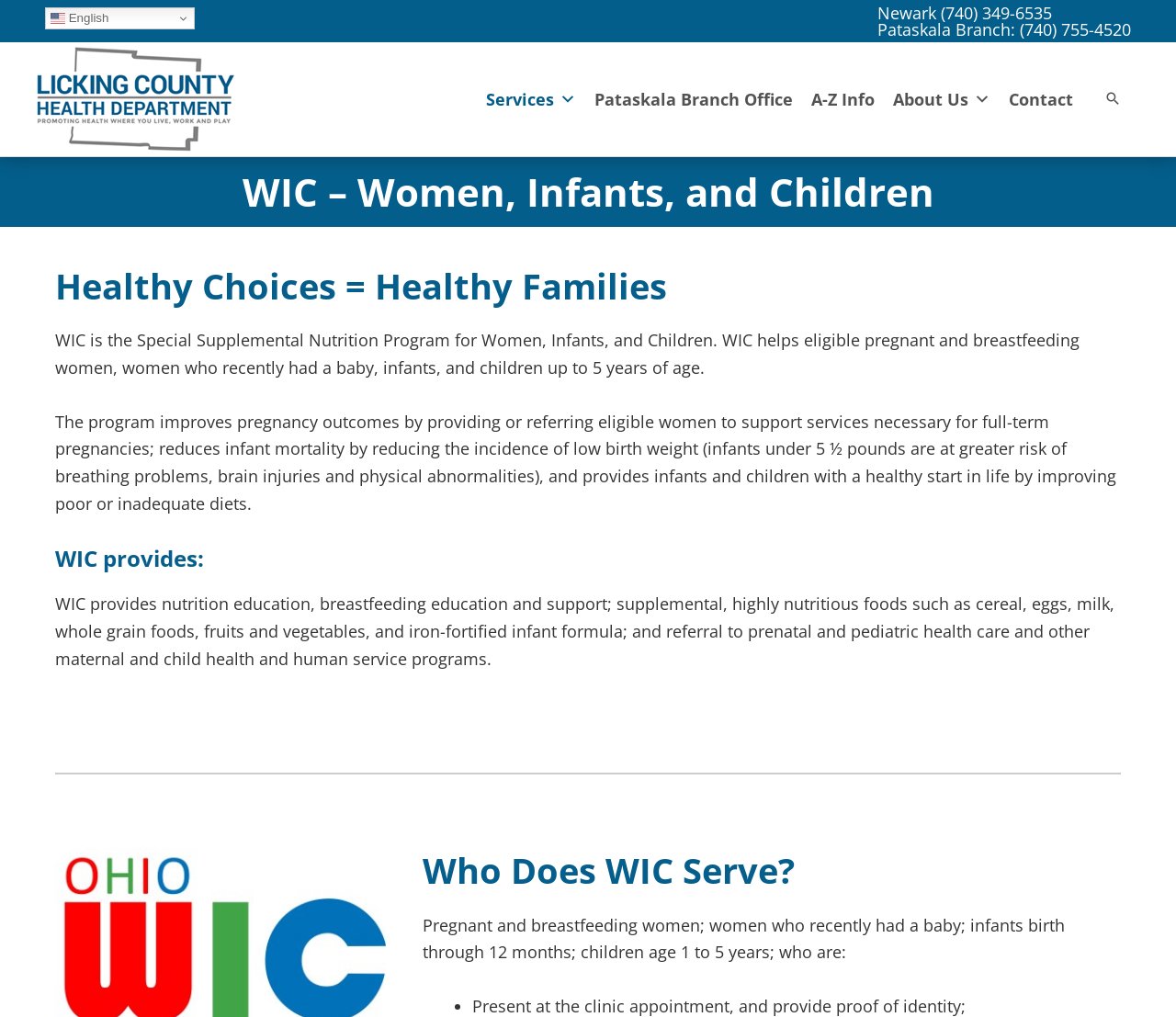Using the information from the screenshot, answer the following question thoroughly:
What is the purpose of the WIC program?

I found the answer by reading the StaticText element that describes the WIC program, which states that it improves pregnancy outcomes by providing support services and provides infants and children with a healthy start in life by improving poor or inadequate diets.